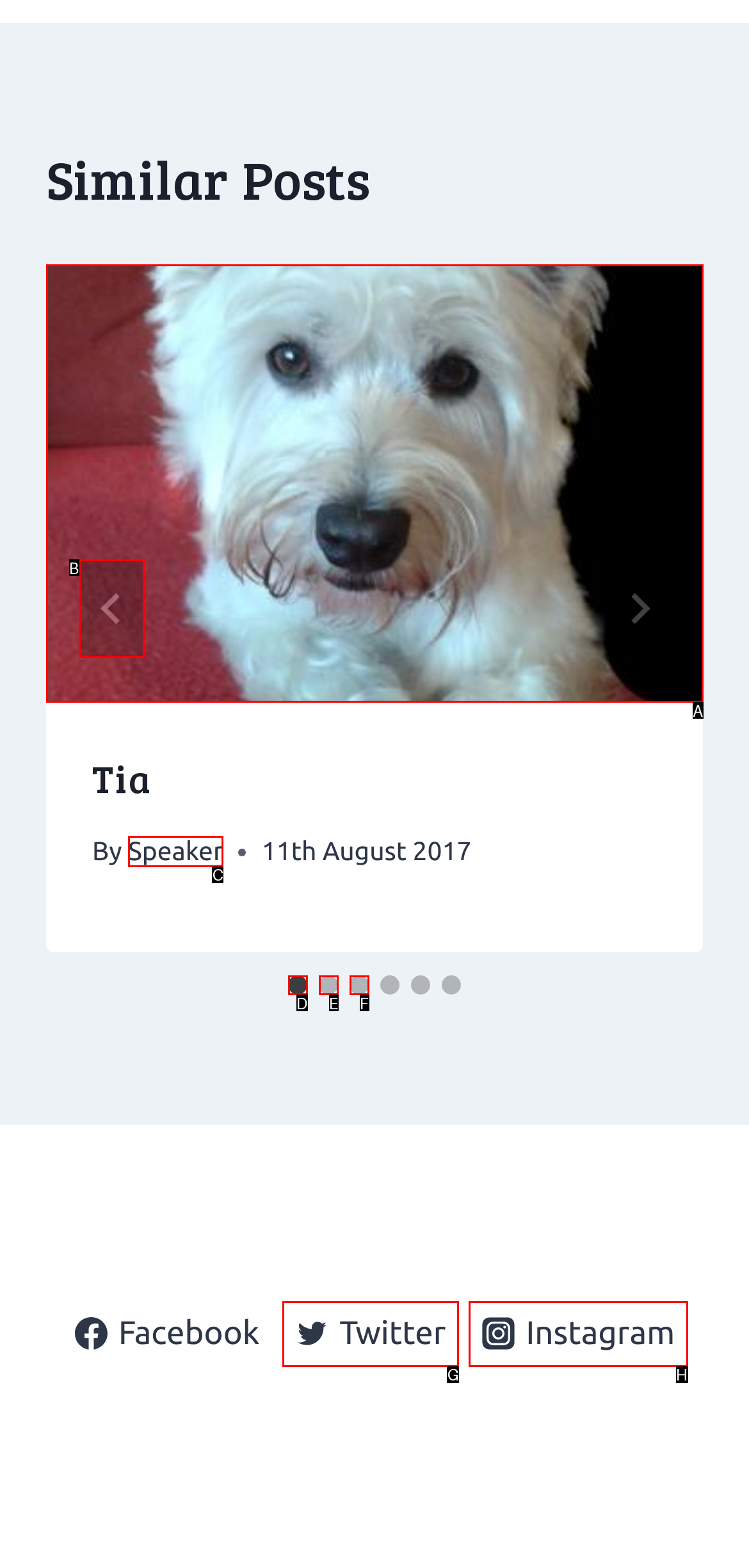Identify the option that corresponds to the description: Instagram Instagram. Provide only the letter of the option directly.

H